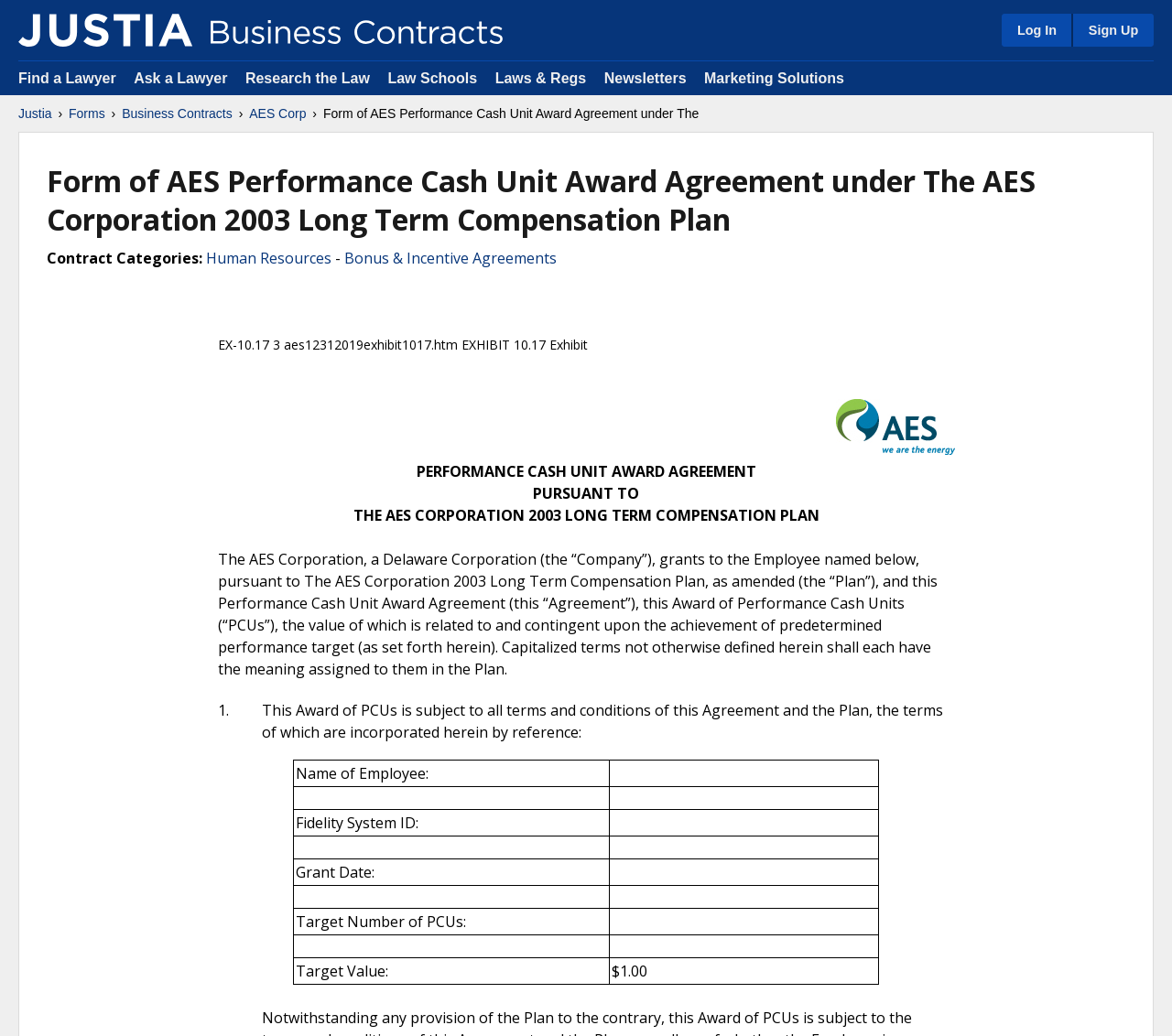Provide a short answer to the following question with just one word or phrase: What is the purpose of the award?

To achieve predetermined performance target